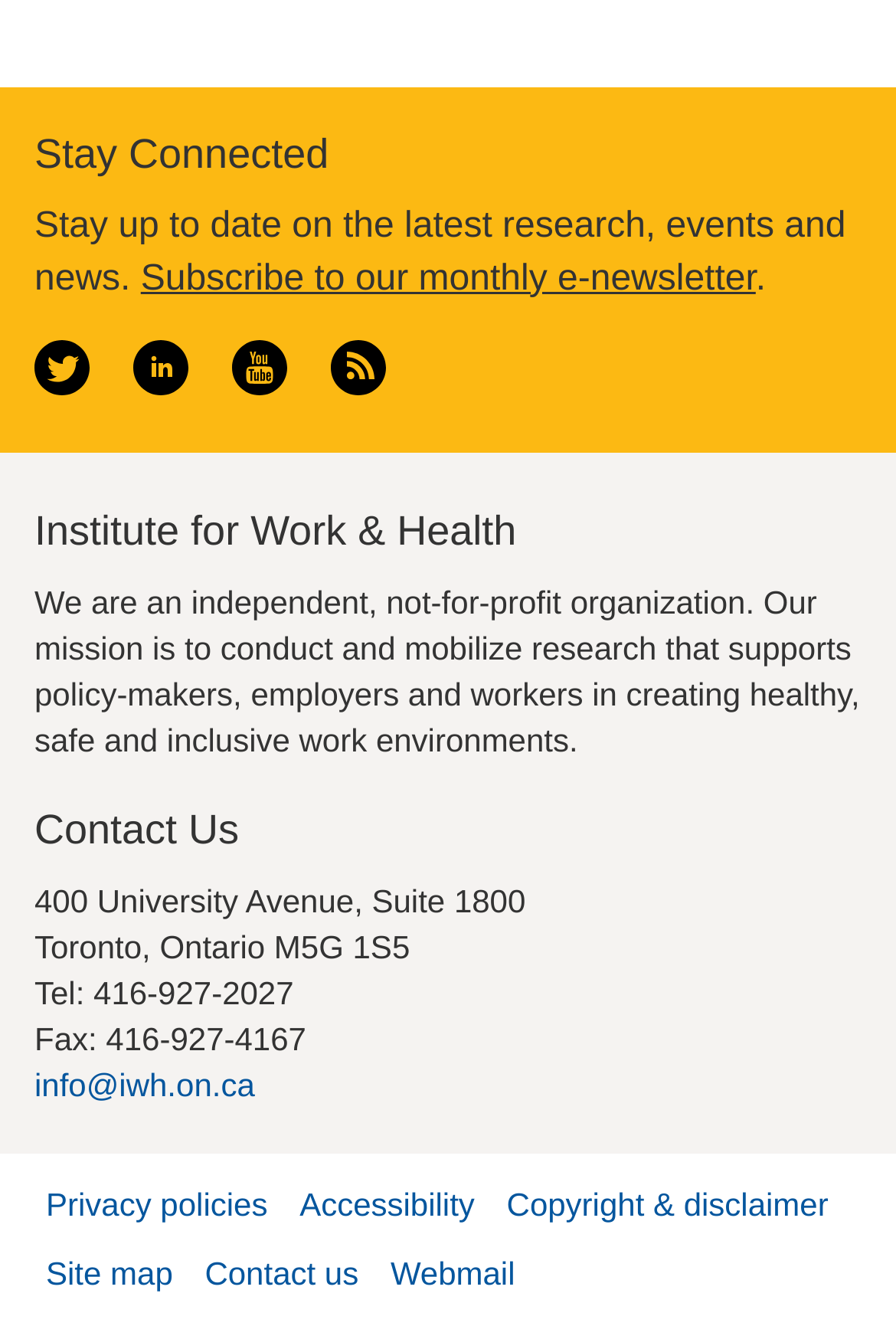Reply to the question with a single word or phrase:
What social media platforms can I follow the Institute for Work & Health on?

Twitter, LinkedIn, YouTube